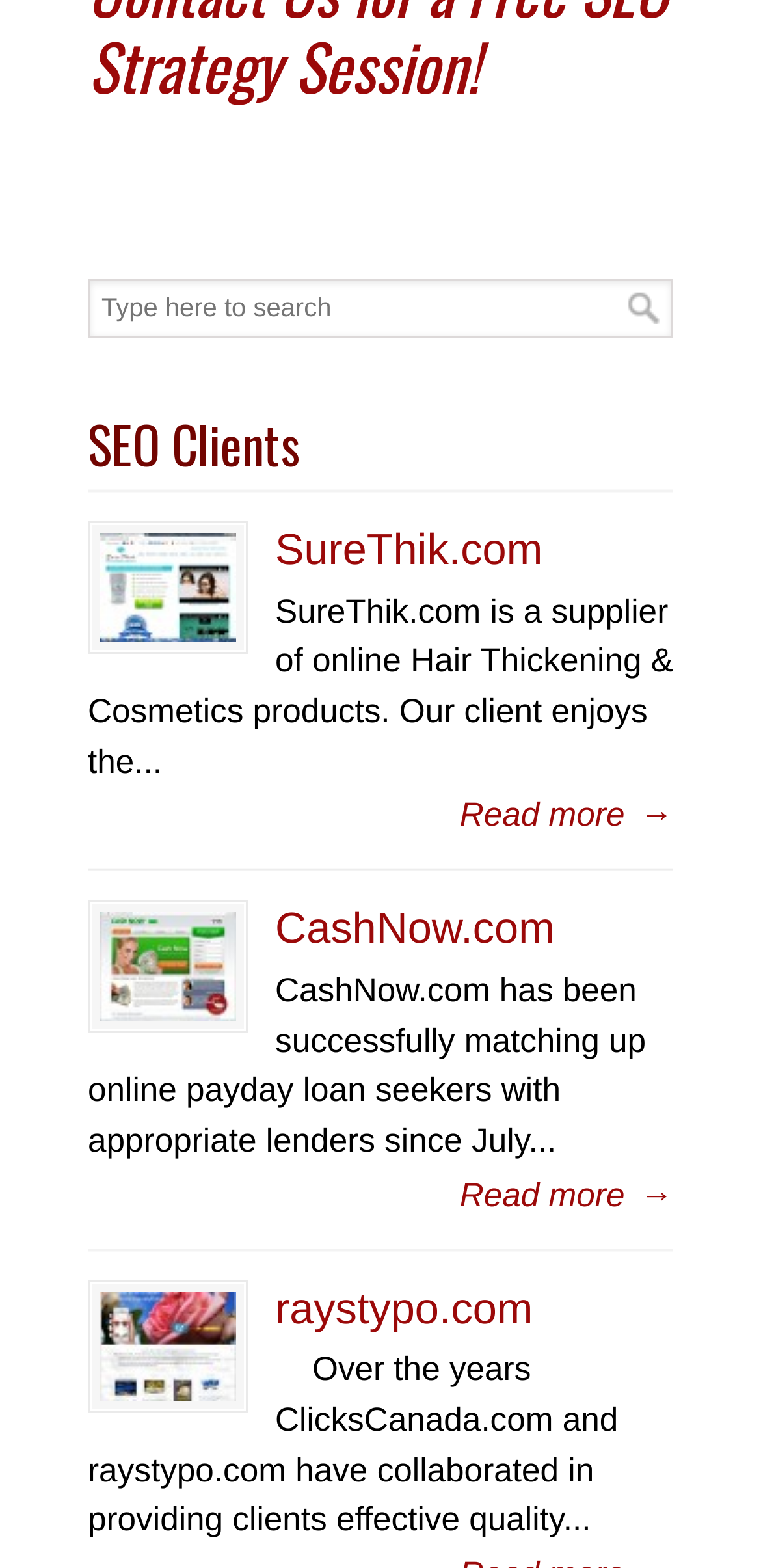Using the information in the image, give a detailed answer to the following question: What is the purpose of the textbox?

The textbox has a placeholder text 'Type here to search', indicating that it is used for searching purposes.